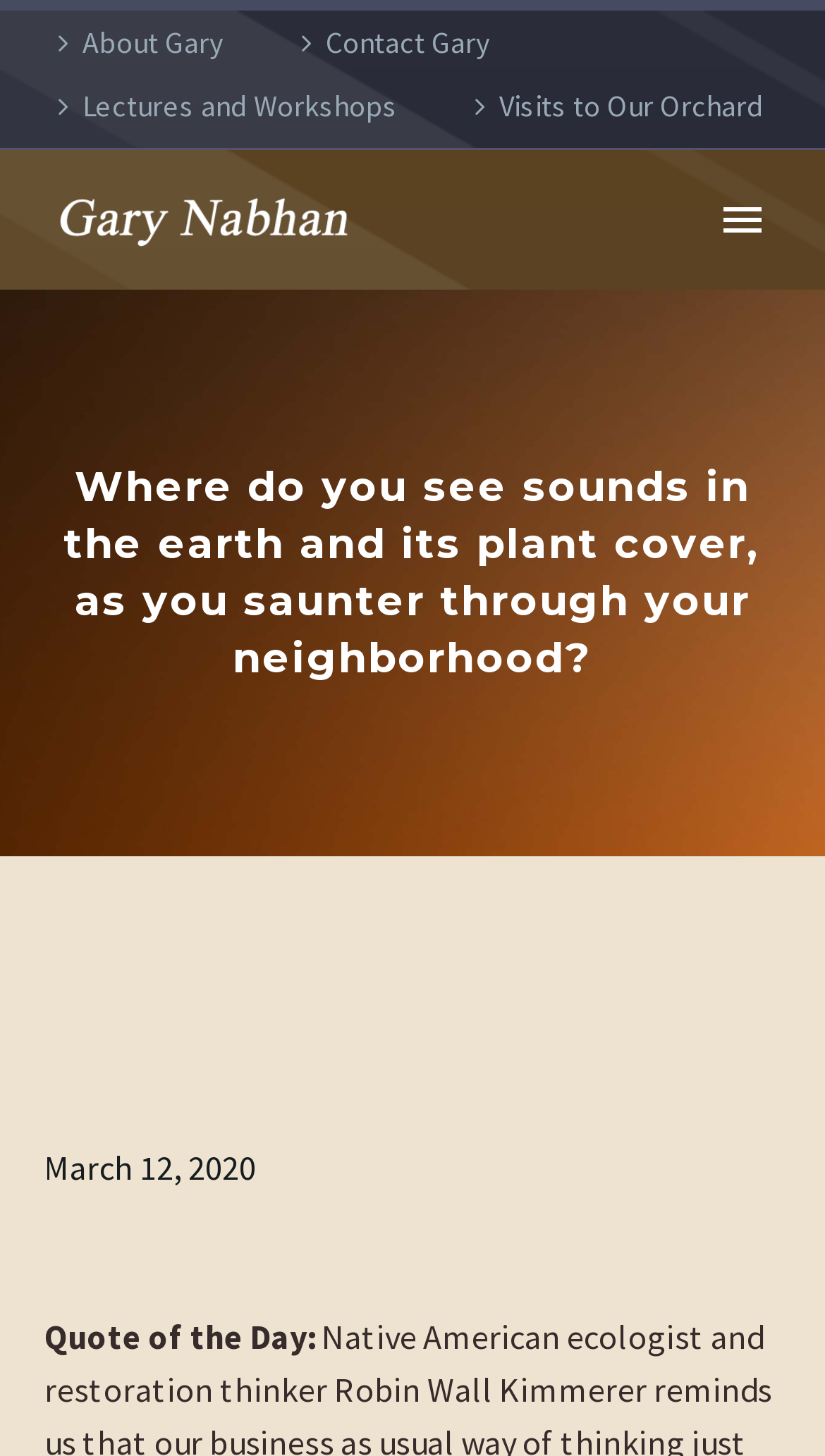Find the bounding box coordinates of the clickable region needed to perform the following instruction: "View Gary Nabhan's profile". The coordinates should be provided as four float numbers between 0 and 1, i.e., [left, top, right, bottom].

[0.054, 0.007, 0.272, 0.051]